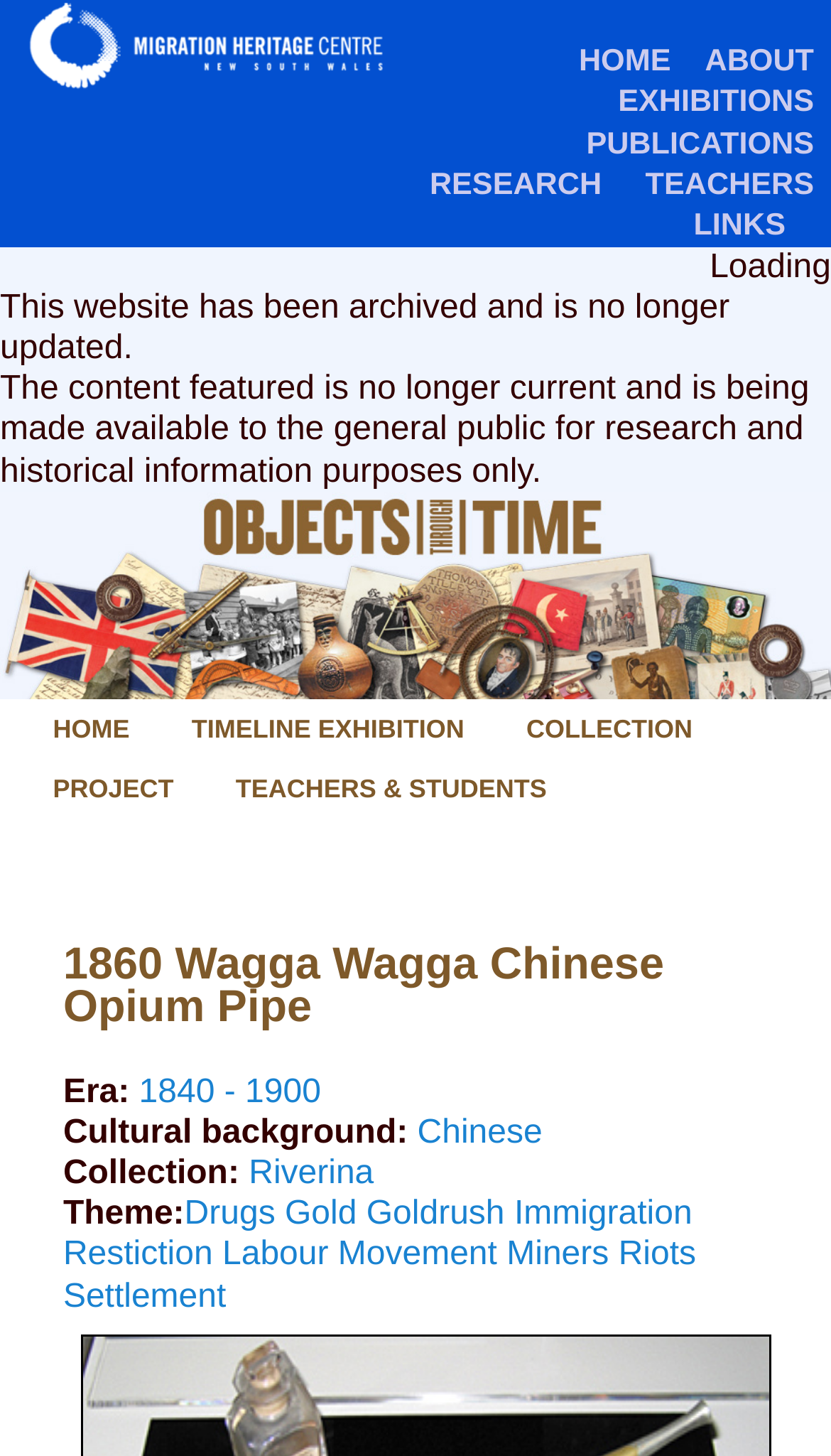What is the theme of the 1860 Wagga Wagga Chinese Opium Pipe?
Give a single word or phrase as your answer by examining the image.

Drugs